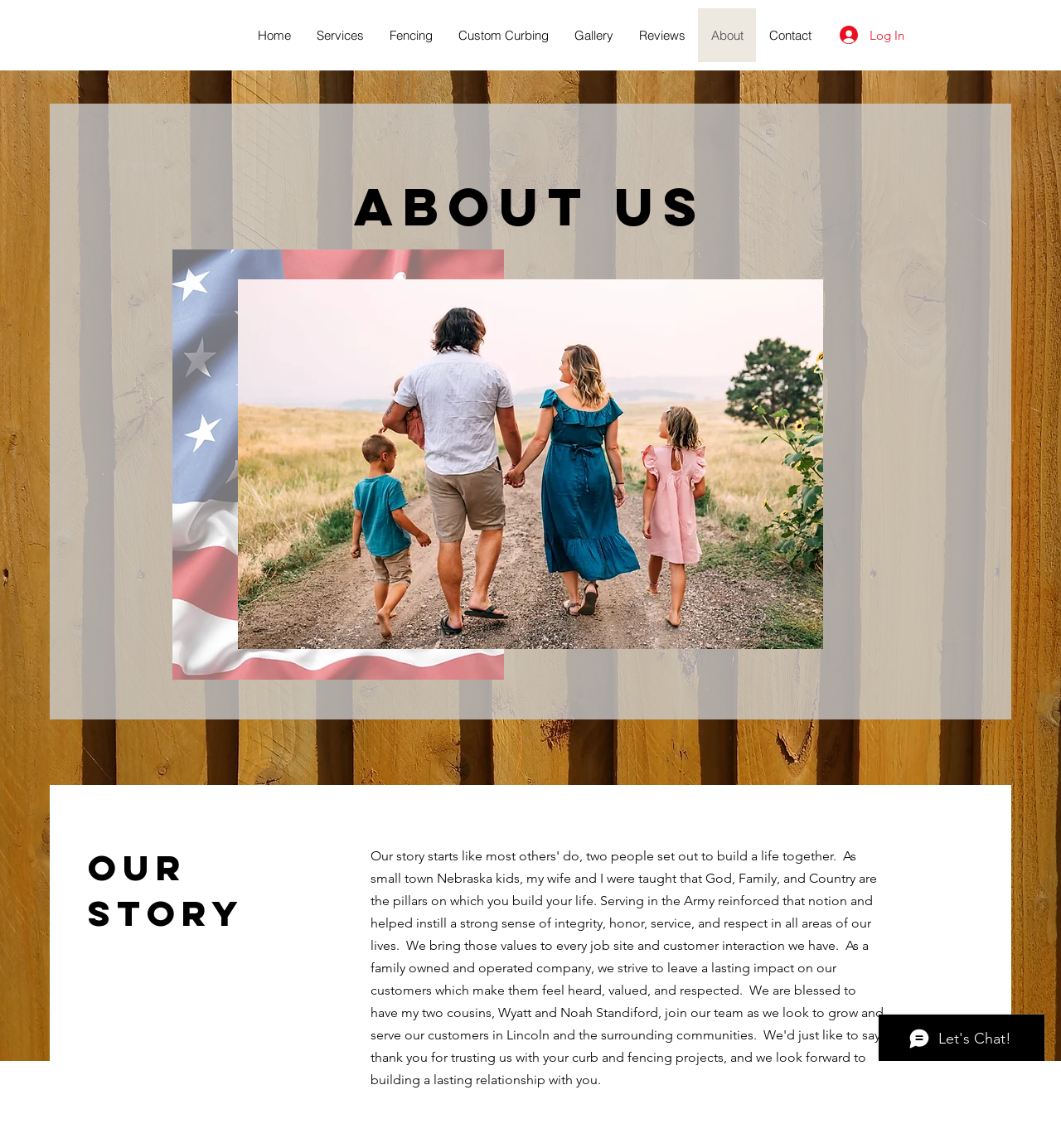Using the provided element description: "Services", determine the bounding box coordinates of the corresponding UI element in the screenshot.

[0.286, 0.007, 0.355, 0.054]